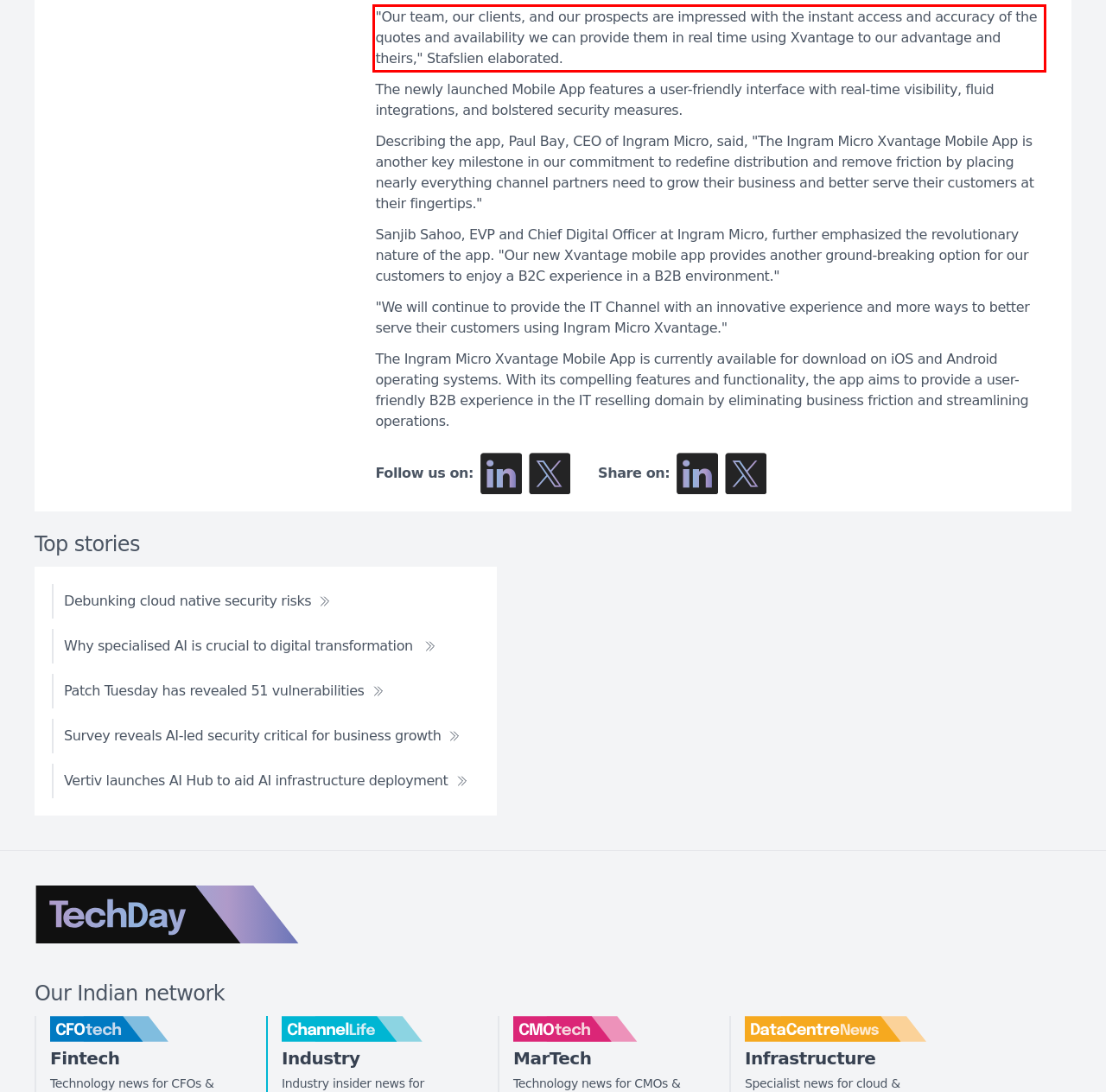Examine the screenshot of the webpage, locate the red bounding box, and generate the text contained within it.

"Our team, our clients, and our prospects are impressed with the instant access and accuracy of the quotes and availability we can provide them in real time using Xvantage to our advantage and theirs," Stafslien elaborated.